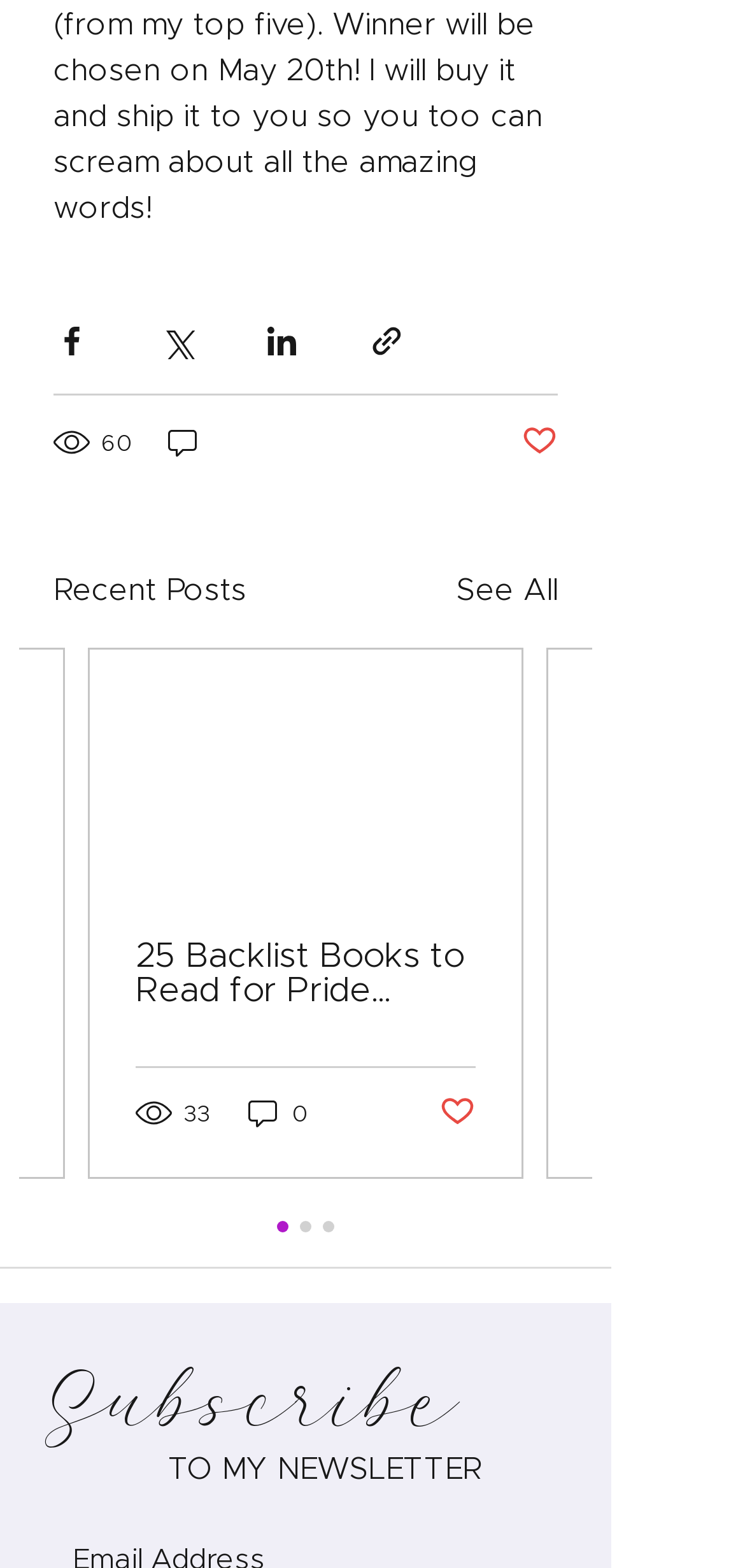Provide the bounding box coordinates in the format (top-left x, top-left y, bottom-right x, bottom-right y). All values are floating point numbers between 0 and 1. Determine the bounding box coordinate of the UI element described as: parent_node: 59

[0.072, 0.27, 0.185, 0.295]